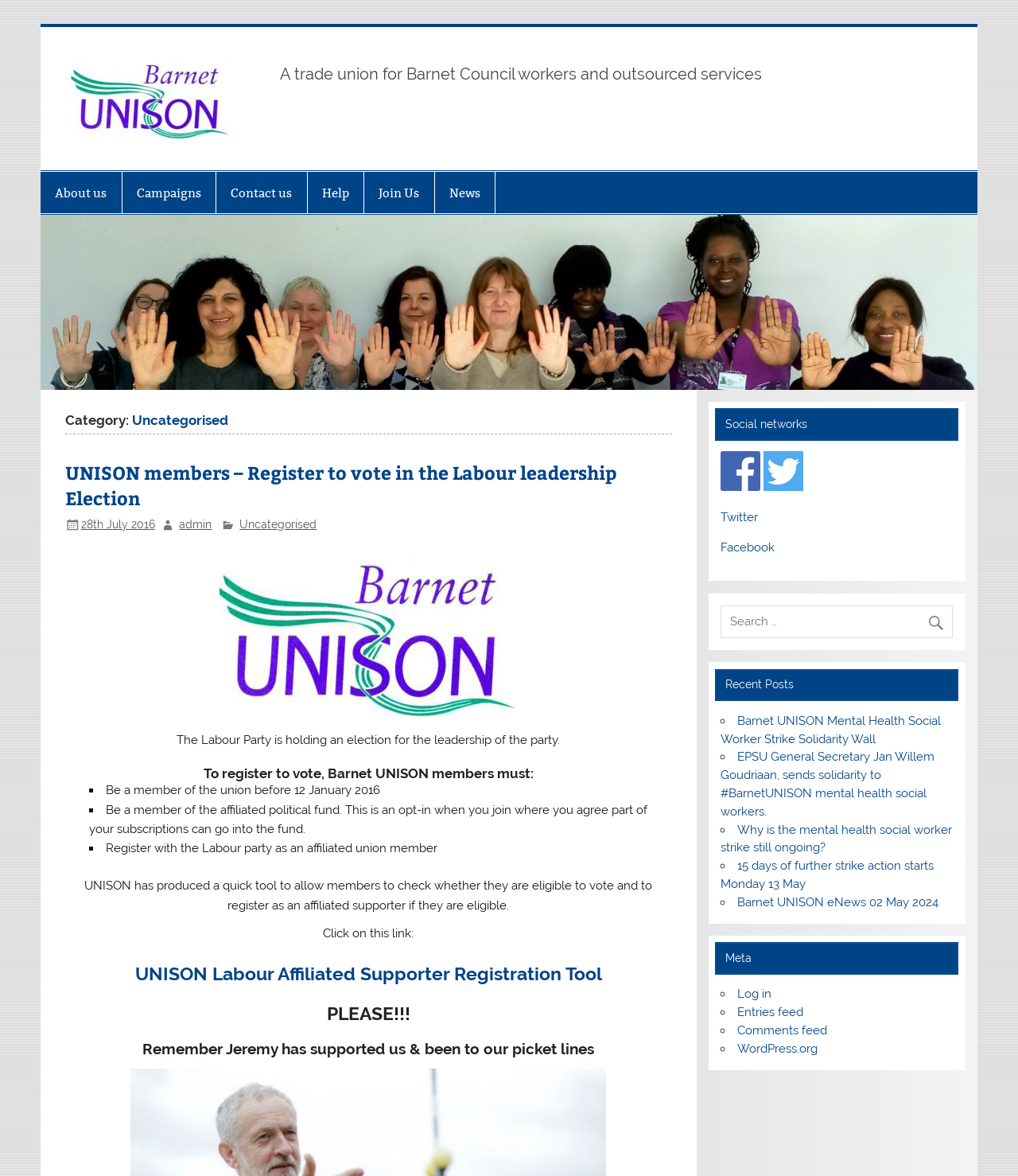Bounding box coordinates should be in the format (top-left x, top-left y, bottom-right x, bottom-right y) and all values should be floating point numbers between 0 and 1. Determine the bounding box coordinate for the UI element described as: Barnet UNISON

[0.244, 0.044, 0.475, 0.079]